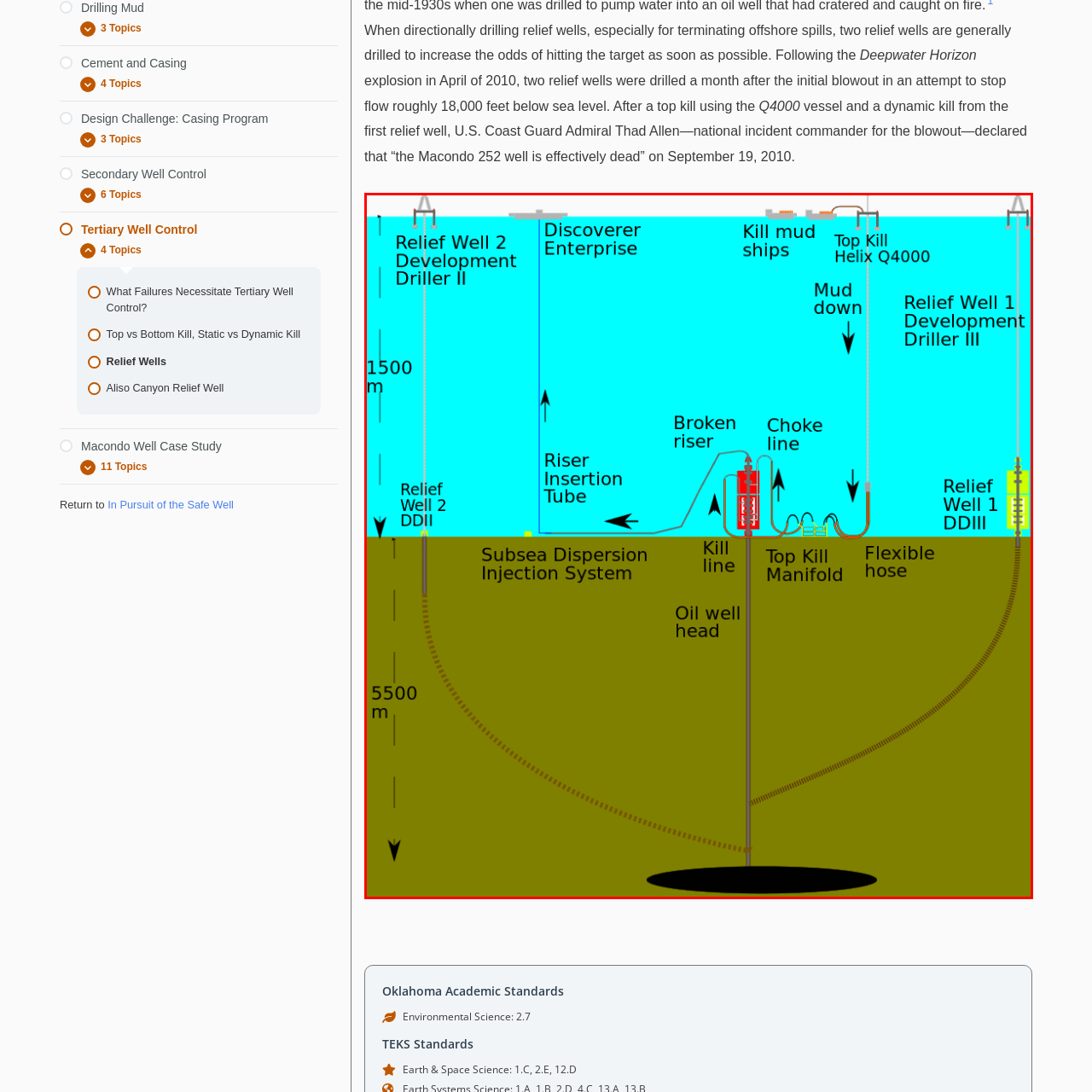How deep does Relief Well 1 reach?
Observe the image enclosed by the red boundary and respond with a one-word or short-phrase answer.

1,500 meters